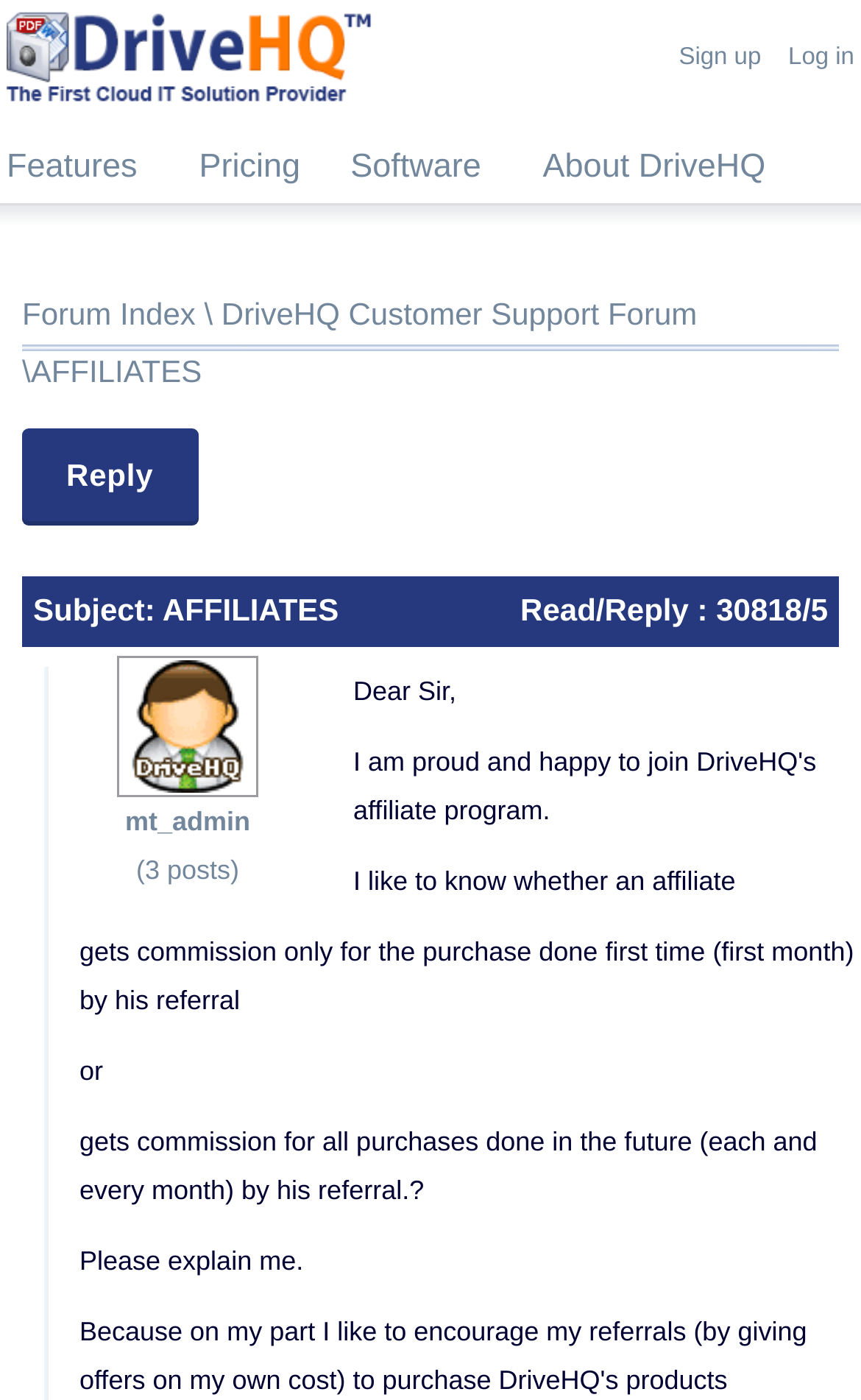Locate the bounding box coordinates of the segment that needs to be clicked to meet this instruction: "View features of DriveHQ".

[0.008, 0.105, 0.159, 0.132]